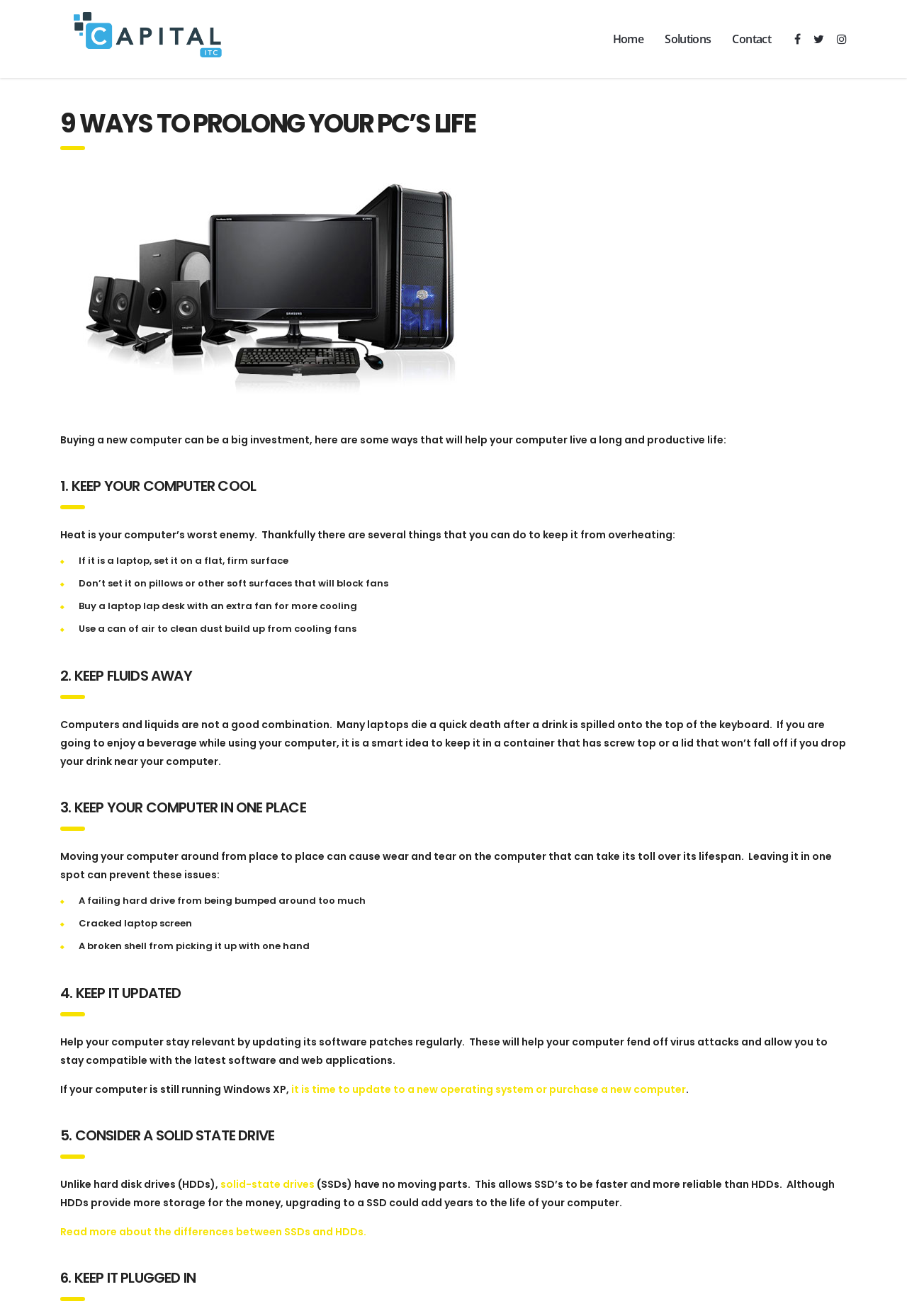Find the bounding box of the web element that fits this description: "alt="Capital ITC South Africa"".

[0.066, 0.002, 0.262, 0.05]